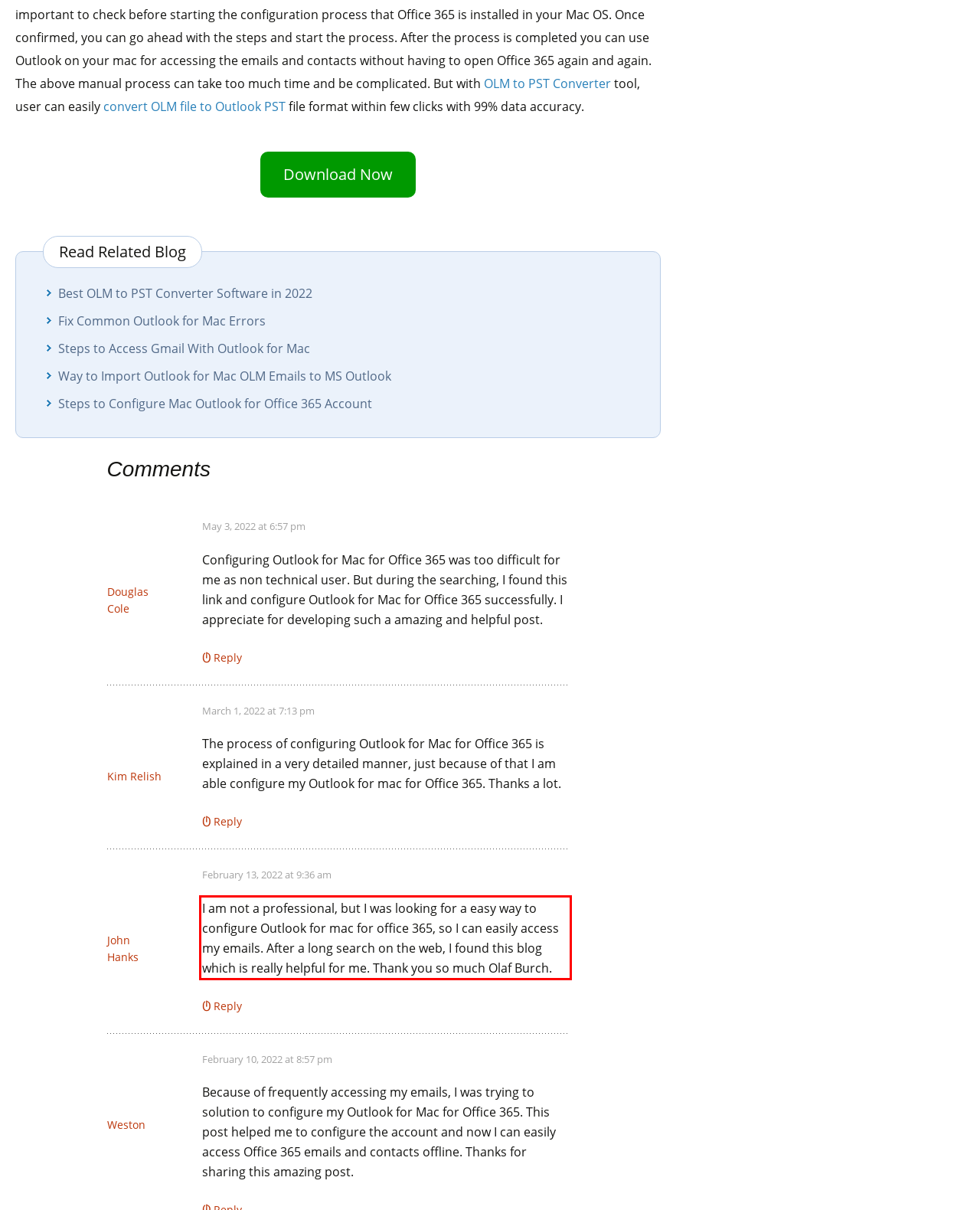Please take the screenshot of the webpage, find the red bounding box, and generate the text content that is within this red bounding box.

I am not a professional, but I was looking for a easy way to configure Outlook for mac for office 365, so I can easily access my emails. After a long search on the web, I found this blog which is really helpful for me. Thank you so much Olaf Burch.